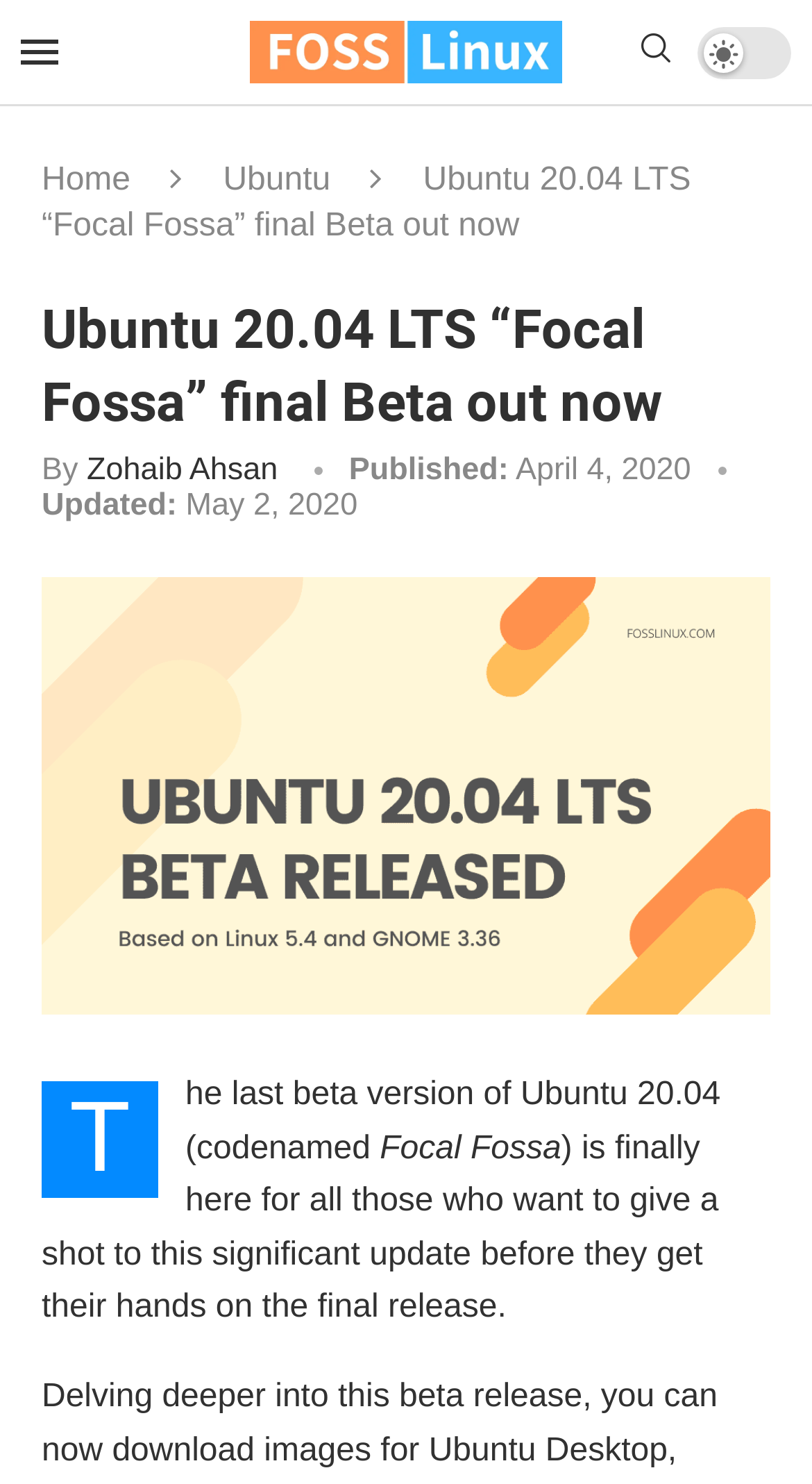Who is the author of the article?
Using the image, elaborate on the answer with as much detail as possible.

I found the answer by looking at the text 'By' followed by the author's name 'Zohaib Ahsan' in the webpage. This indicates that Zohaib Ahsan is the author of the article.